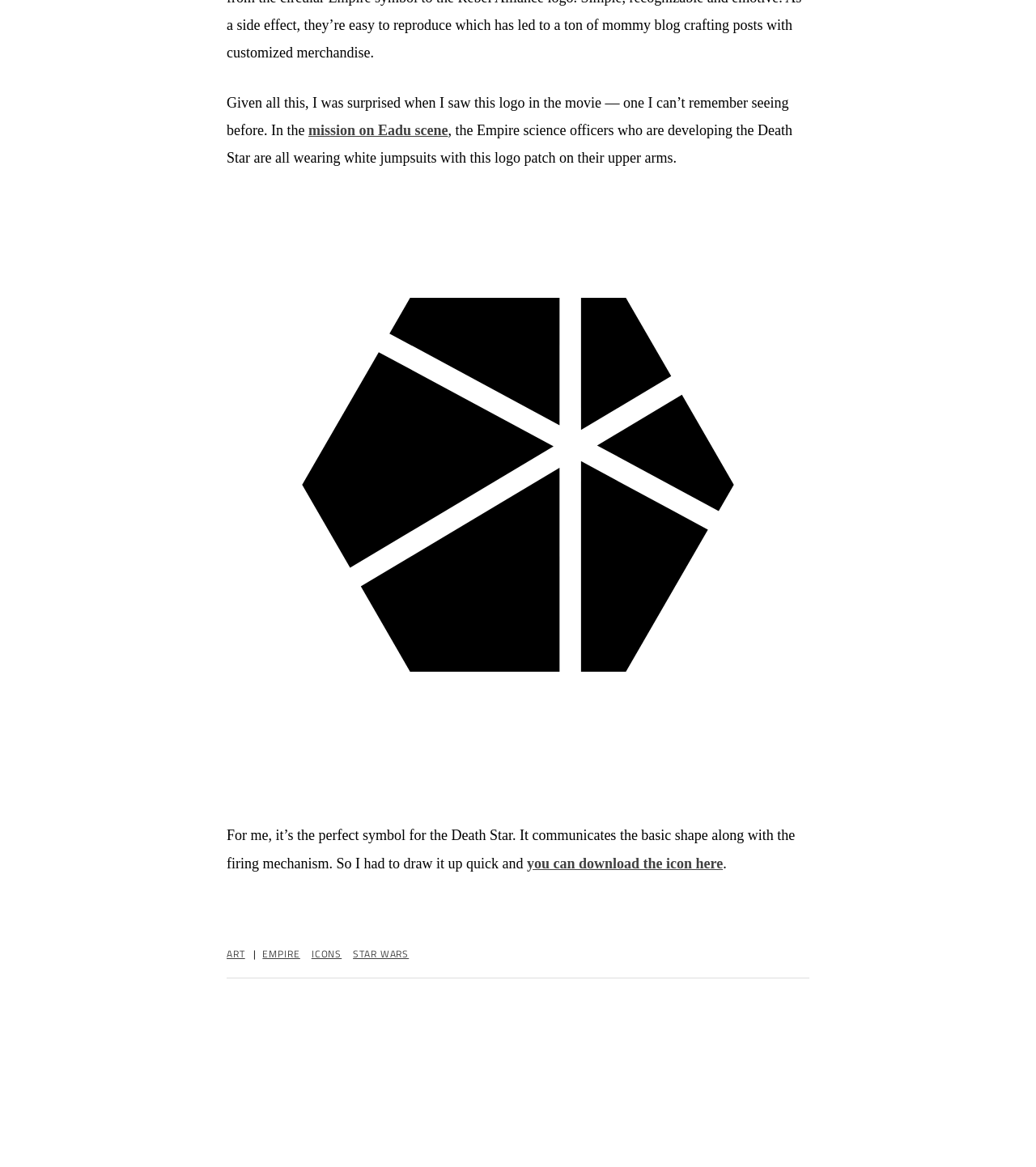Identify the bounding box coordinates for the UI element described by the following text: "star wars". Provide the coordinates as four float numbers between 0 and 1, in the format [left, top, right, bottom].

[0.341, 0.811, 0.395, 0.824]